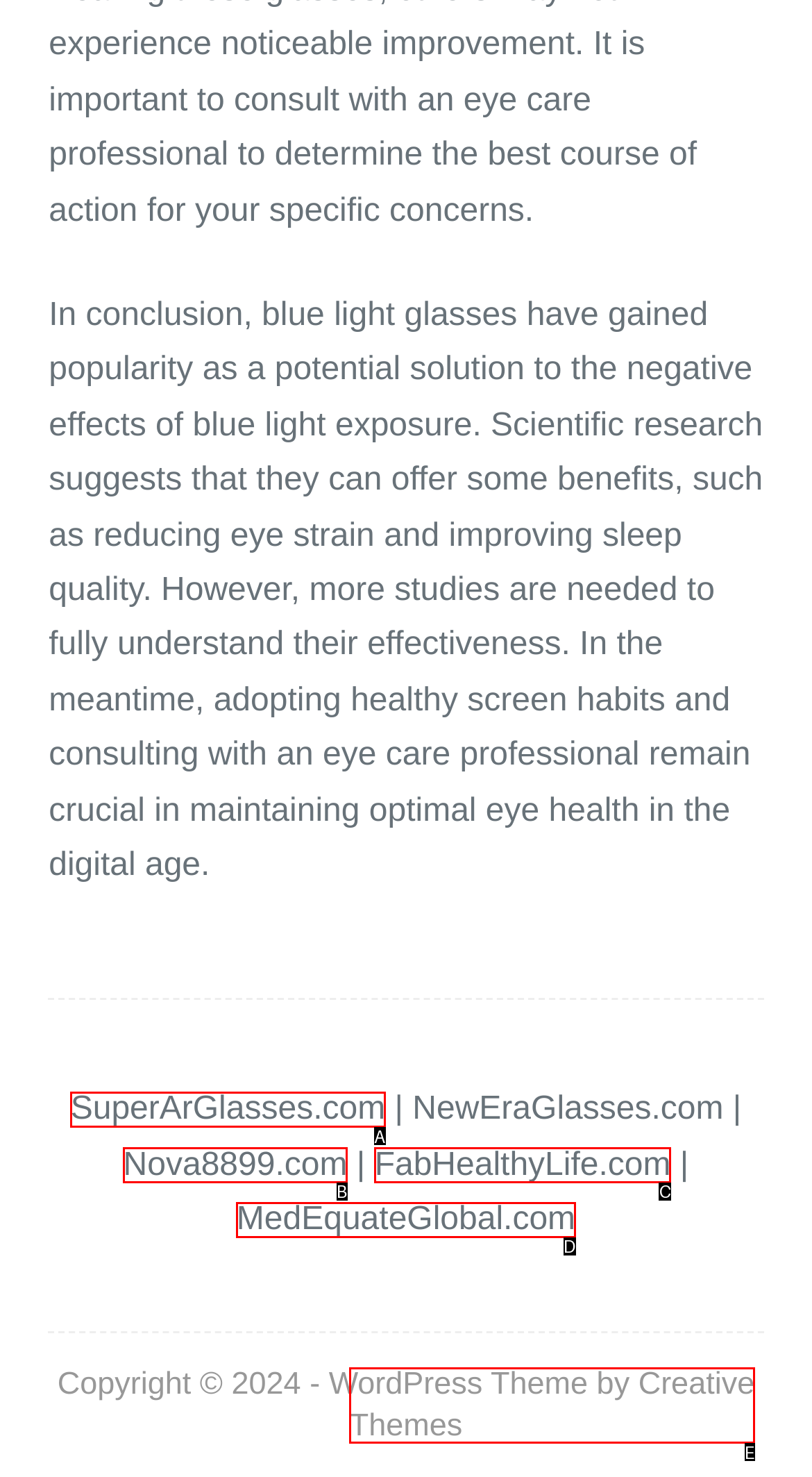Pick the option that corresponds to: Creative Themes
Provide the letter of the correct choice.

E